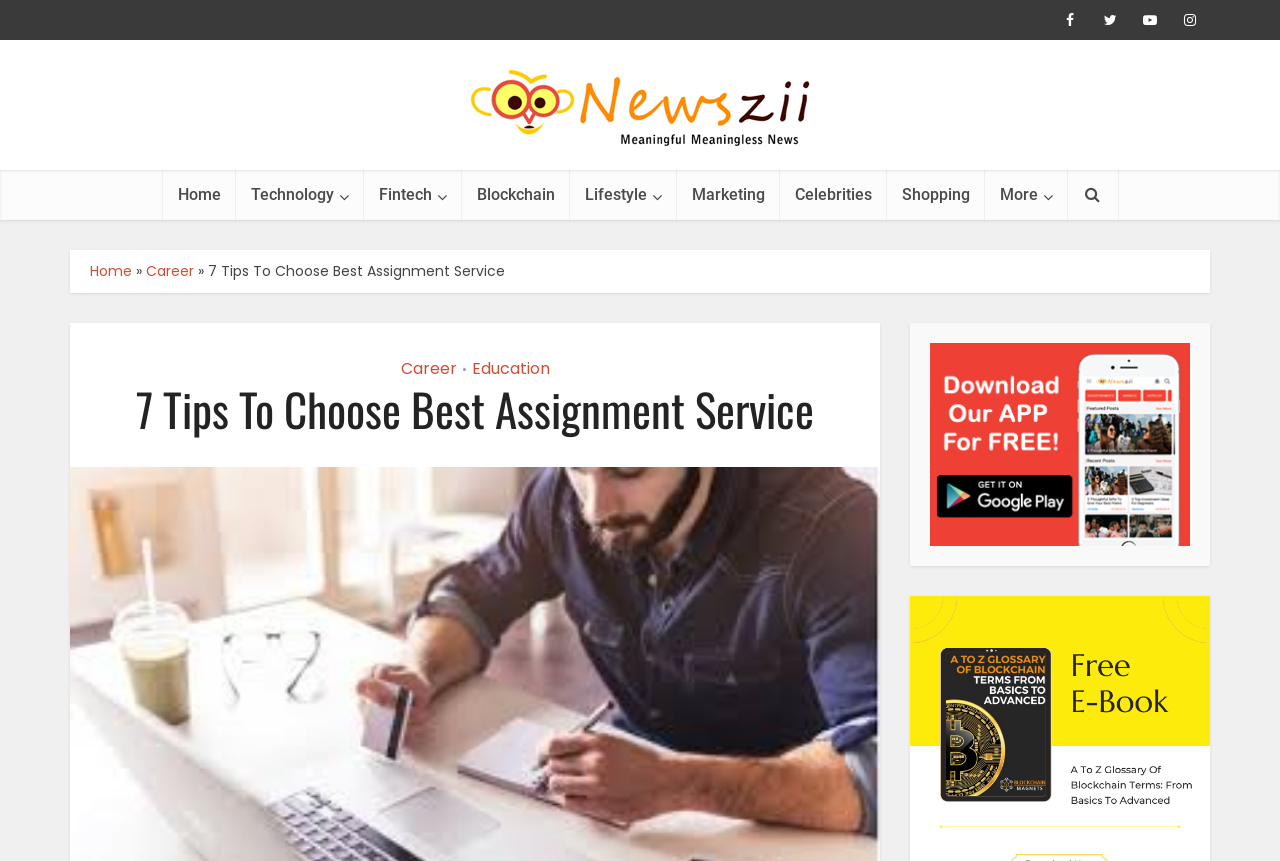Please find and generate the text of the main header of the webpage.

7 Tips To Choose Best Assignment Service